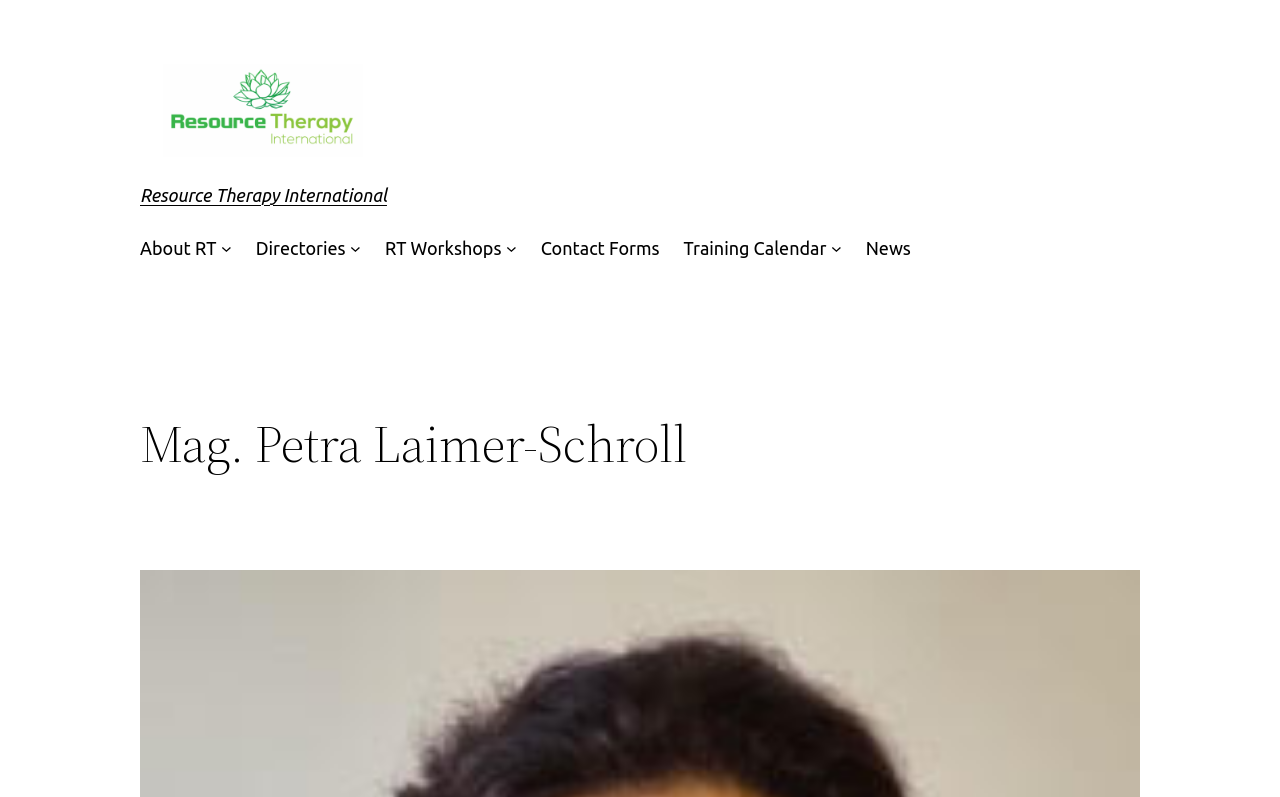Identify the bounding box coordinates of the area you need to click to perform the following instruction: "Click the RTI Logo".

[0.128, 0.08, 0.284, 0.197]